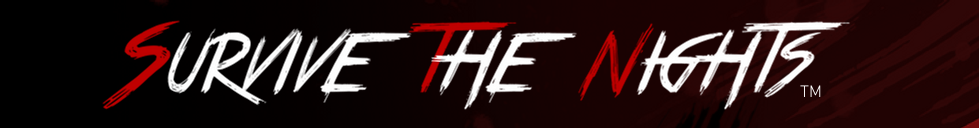What does the 'TM' symbol indicate?
Look at the screenshot and provide an in-depth answer.

The 'TM' symbol is placed next to the title, indicating that the name 'Survive The Nights' is trademarked, which means it is a registered trademark of the game's developers.